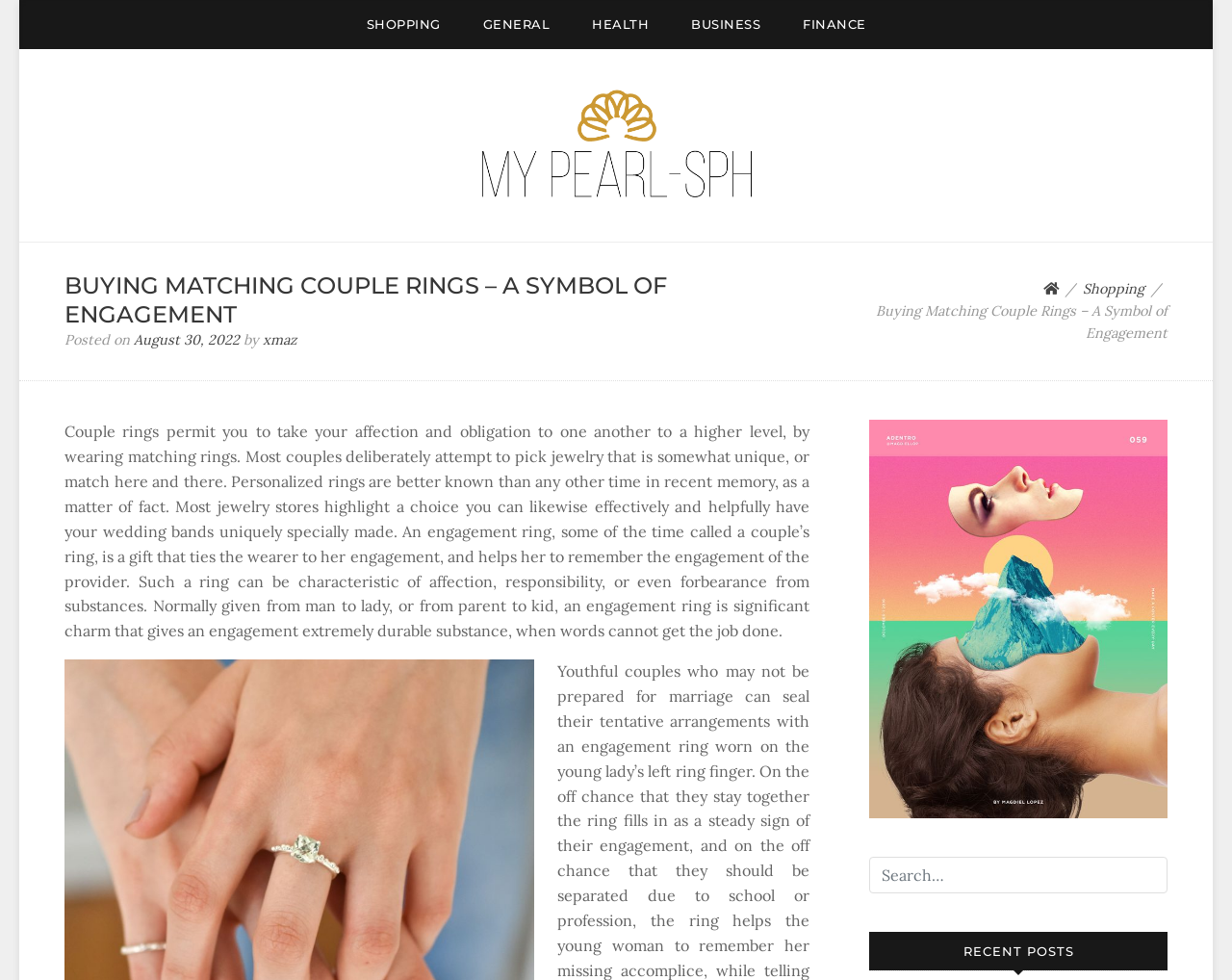What is the category of the article?
Using the image, respond with a single word or phrase.

Fashion